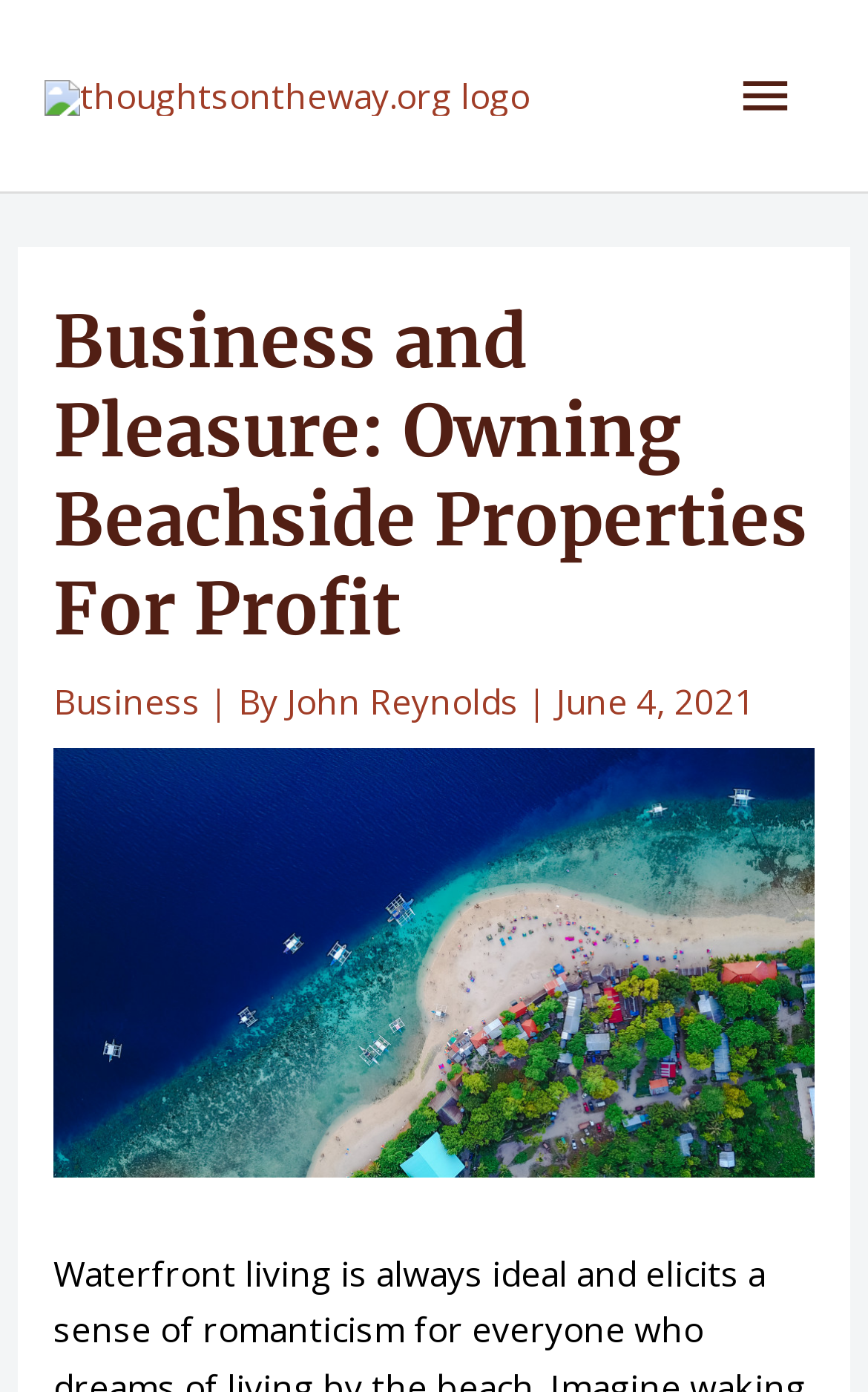Provide a single word or phrase answer to the question: 
What is the logo of the website?

thoughtsontheway.org logo